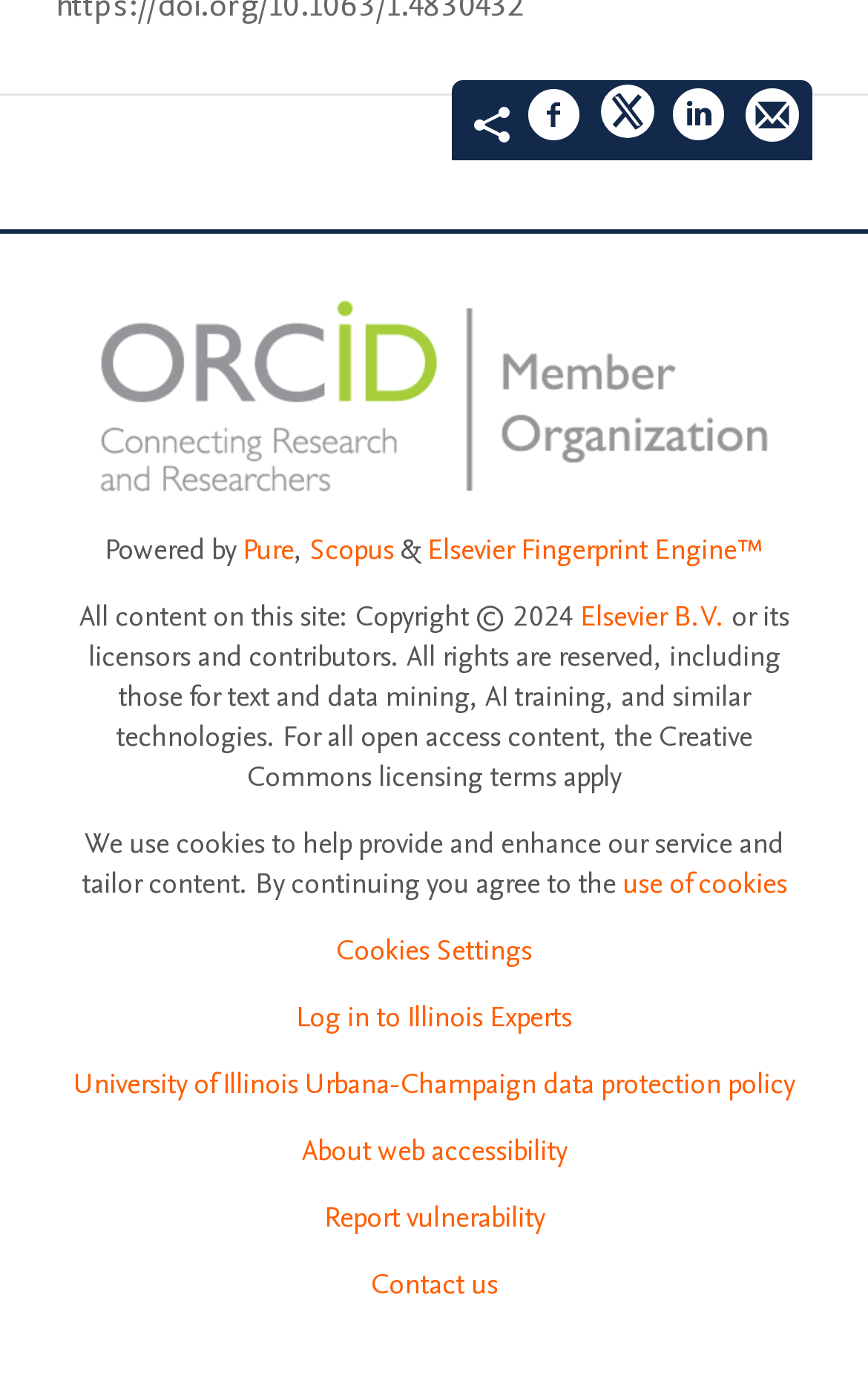Carefully examine the image and provide an in-depth answer to the question: What is the name of the engine mentioned on the webpage?

I found a link element with the text 'Elsevier Fingerprint Engine™' at coordinates [0.492, 0.379, 0.879, 0.408]. This suggests that the name of the engine mentioned on the webpage is the Elsevier Fingerprint Engine.